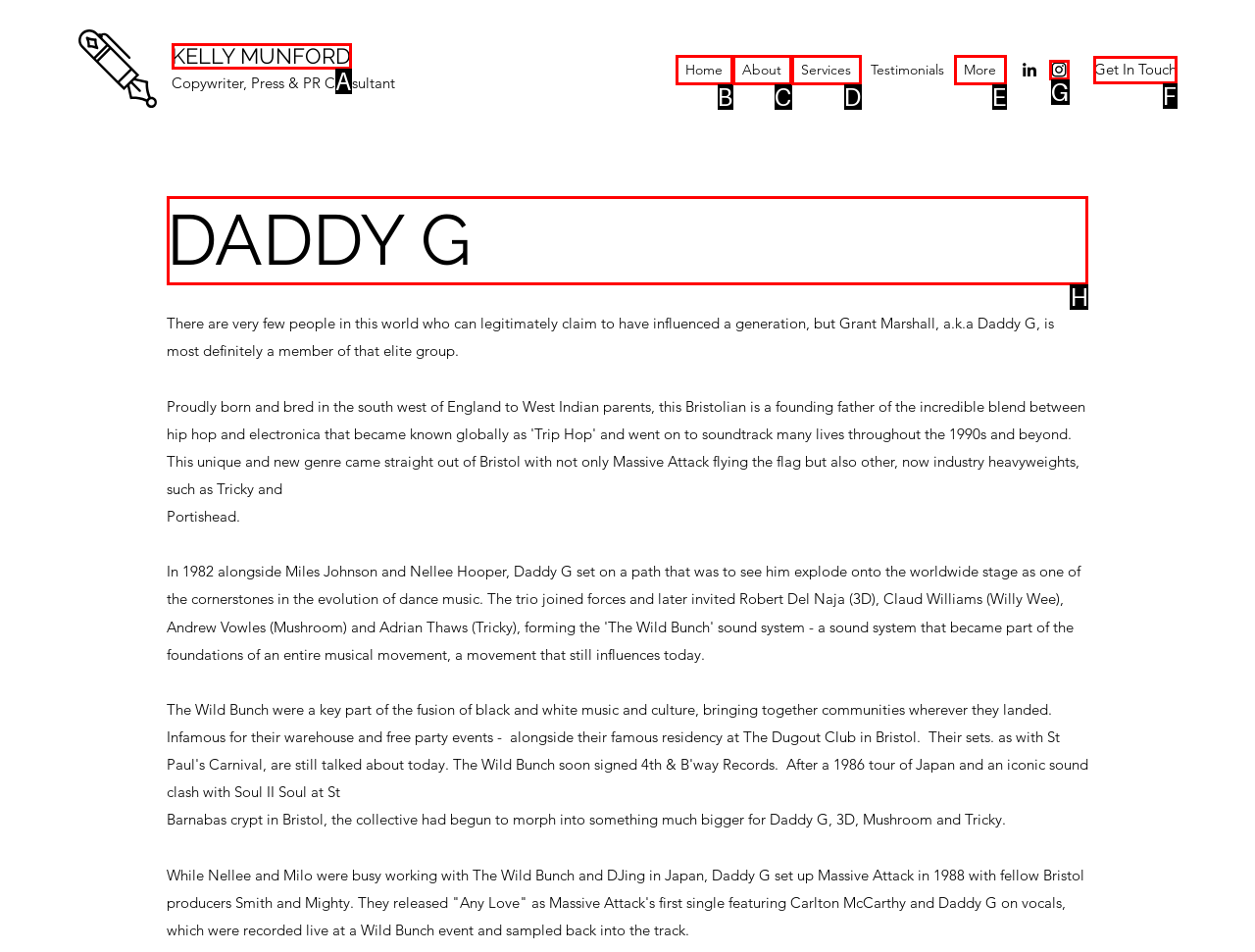Determine the letter of the element to click to accomplish this task: Learn more about Daddy G's biography. Respond with the letter.

H